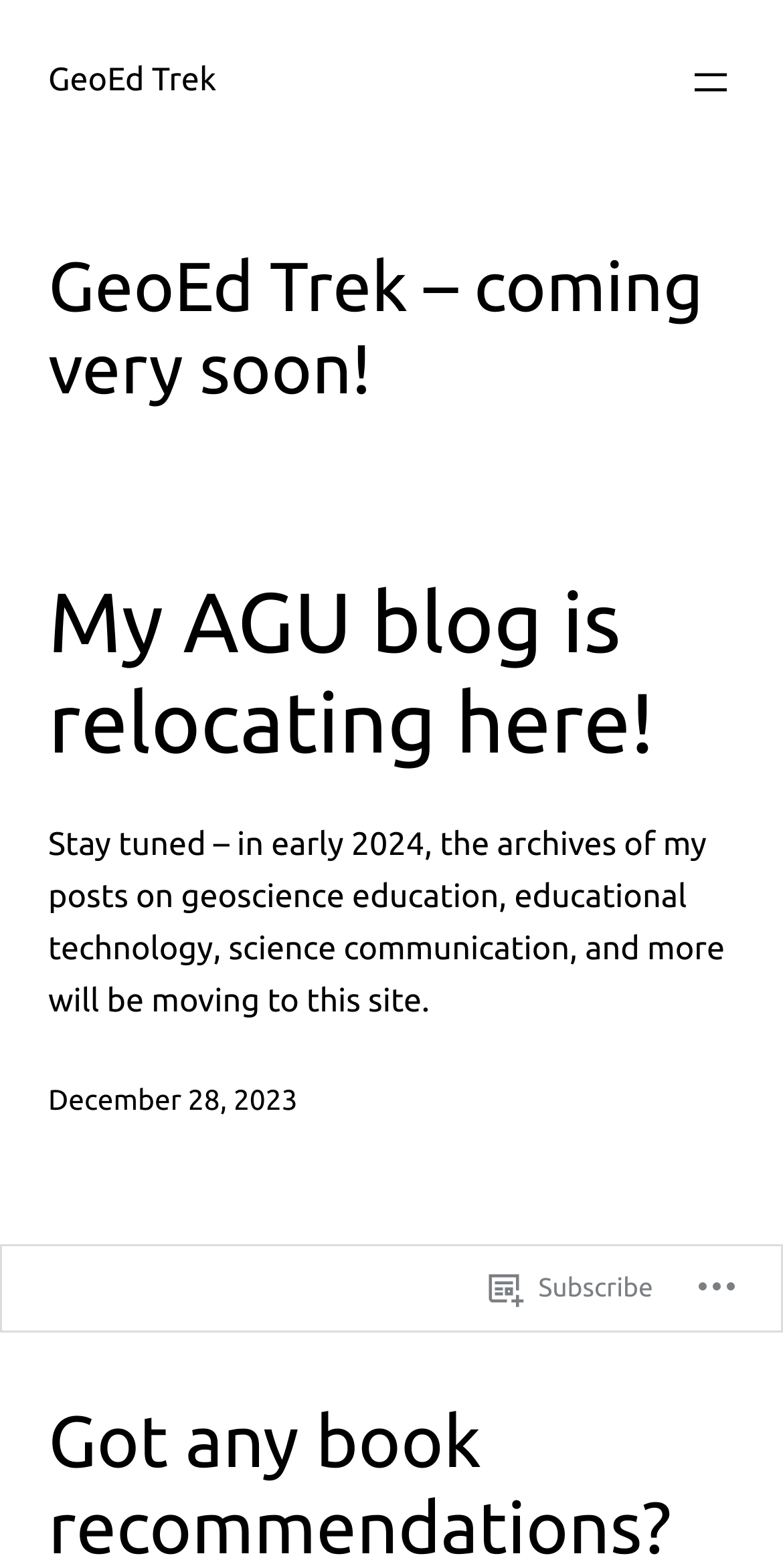Find the bounding box of the web element that fits this description: "December 28, 2023".

[0.062, 0.691, 0.38, 0.711]